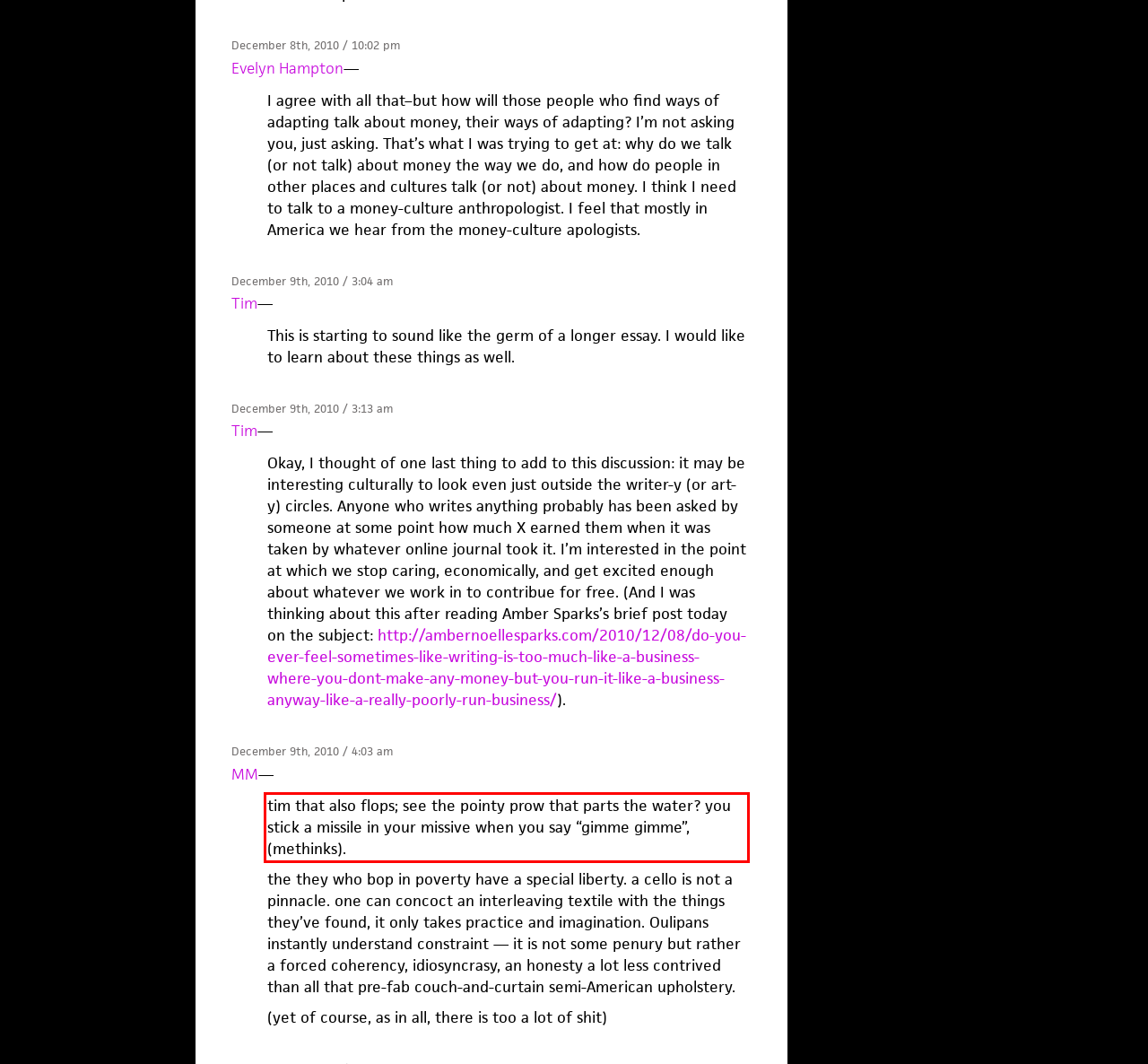You are looking at a screenshot of a webpage with a red rectangle bounding box. Use OCR to identify and extract the text content found inside this red bounding box.

tim that also flops; see the pointy prow that parts the water? you stick a missile in your missive when you say “gimme gimme”, (methinks).